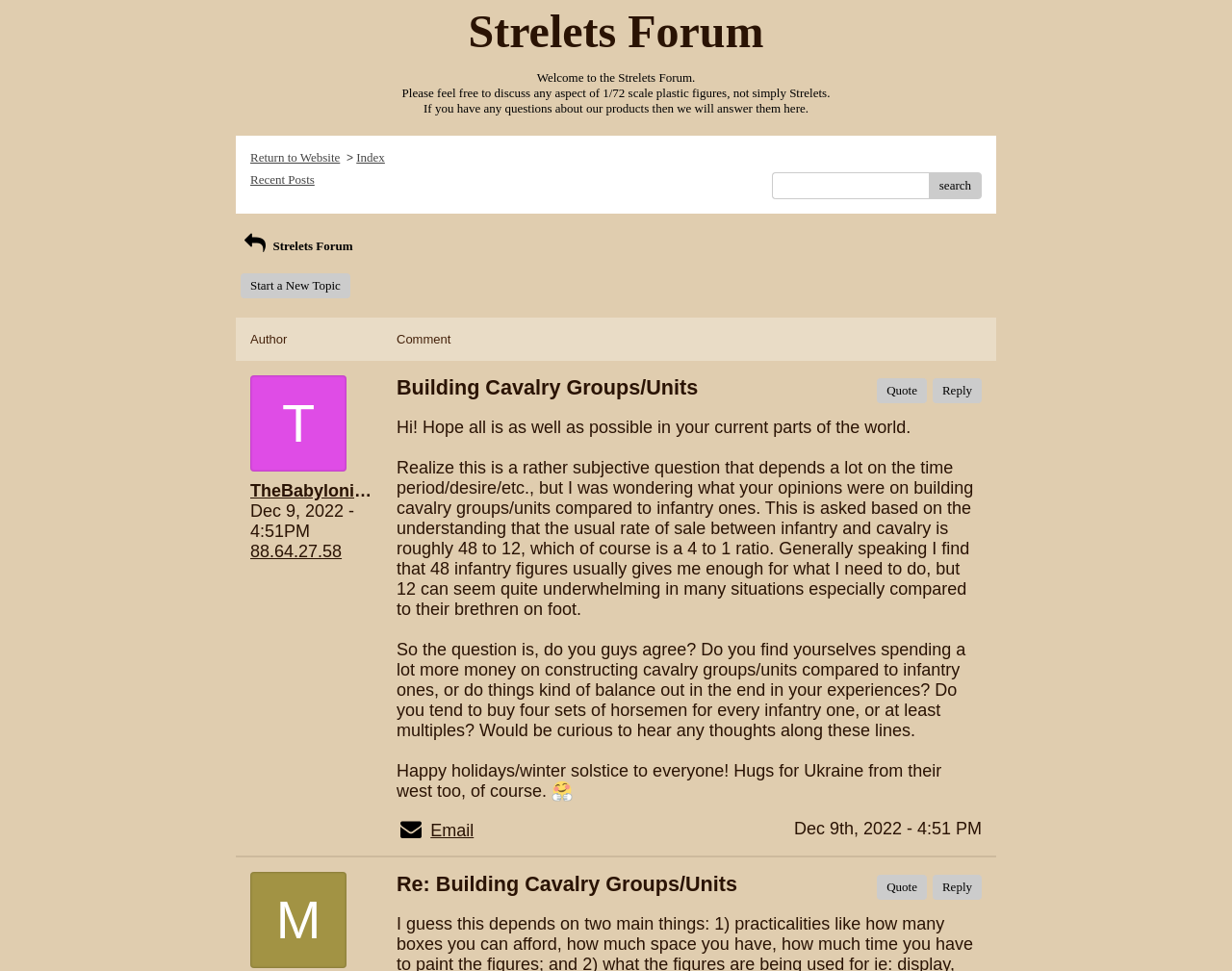Analyze and describe the webpage in a detailed narrative.

The webpage is a forum discussion page titled "Strelets Forum". At the top, there is a heading with the same title, followed by a welcome message and a brief description of the forum's purpose. Below this, there are links to return to the website, index, and recent posts.

On the left side, there is a search bar with a search button next to it. Below this, there is a link to start a new topic. The main content of the page is a discussion thread, with the topic title "Building Cavalry Groups/Units" displayed prominently. The thread consists of several posts, each with the author's name, comment, and timestamp.

The first post is from a user named "TheBabylonian109" and contains a lengthy text discussing the topic of building cavalry groups versus infantry units. There are buttons to quote and reply to this post. Below this, there are additional posts, each with similar formatting and content.

Throughout the page, there are several static text elements, including labels for author and comment, as well as timestamps and other miscellaneous text. There are also several links and buttons scattered throughout the page, including links to email and buttons to quote and reply to posts.